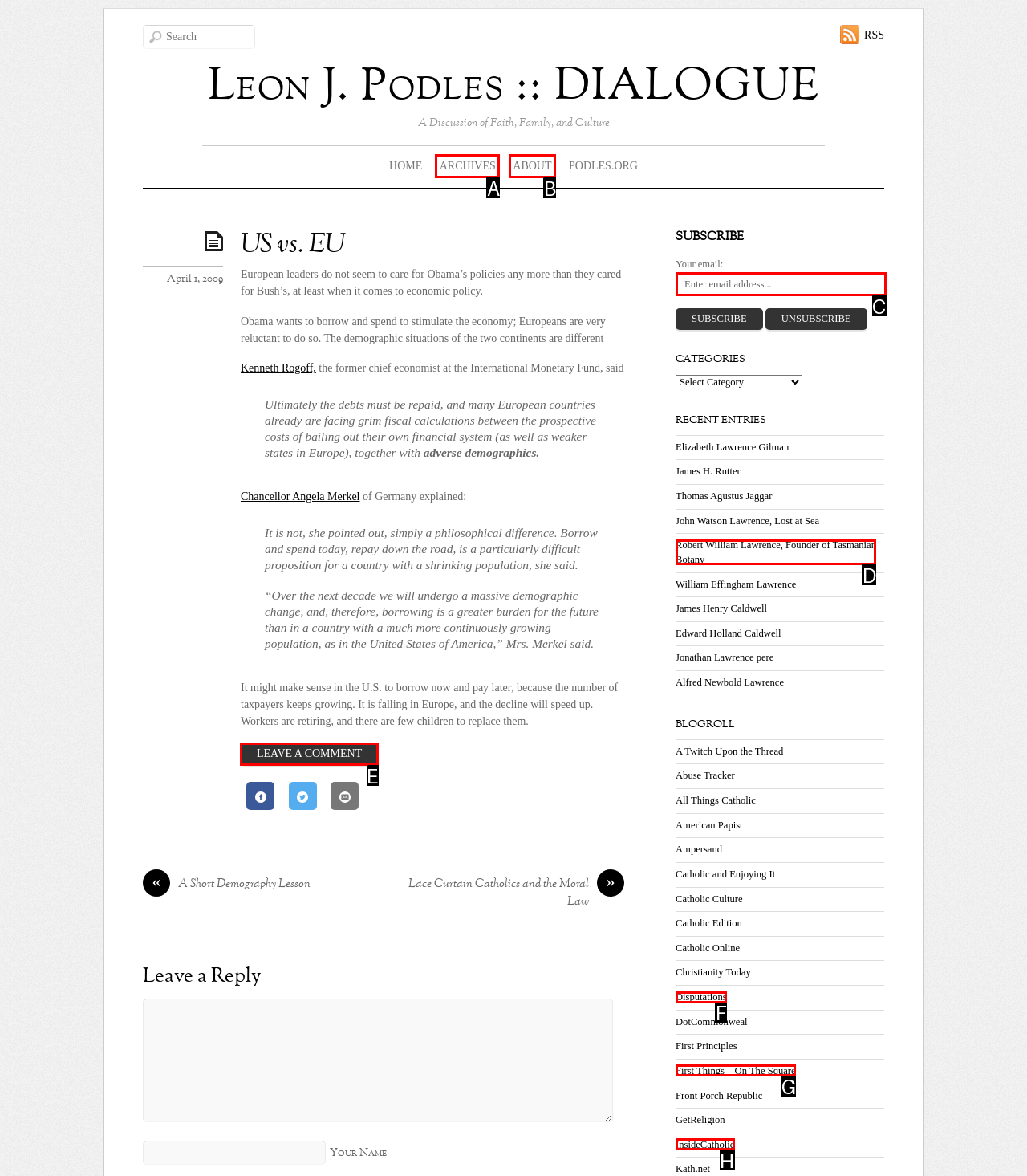Determine the letter of the UI element I should click on to complete the task: Leave a comment from the provided choices in the screenshot.

E